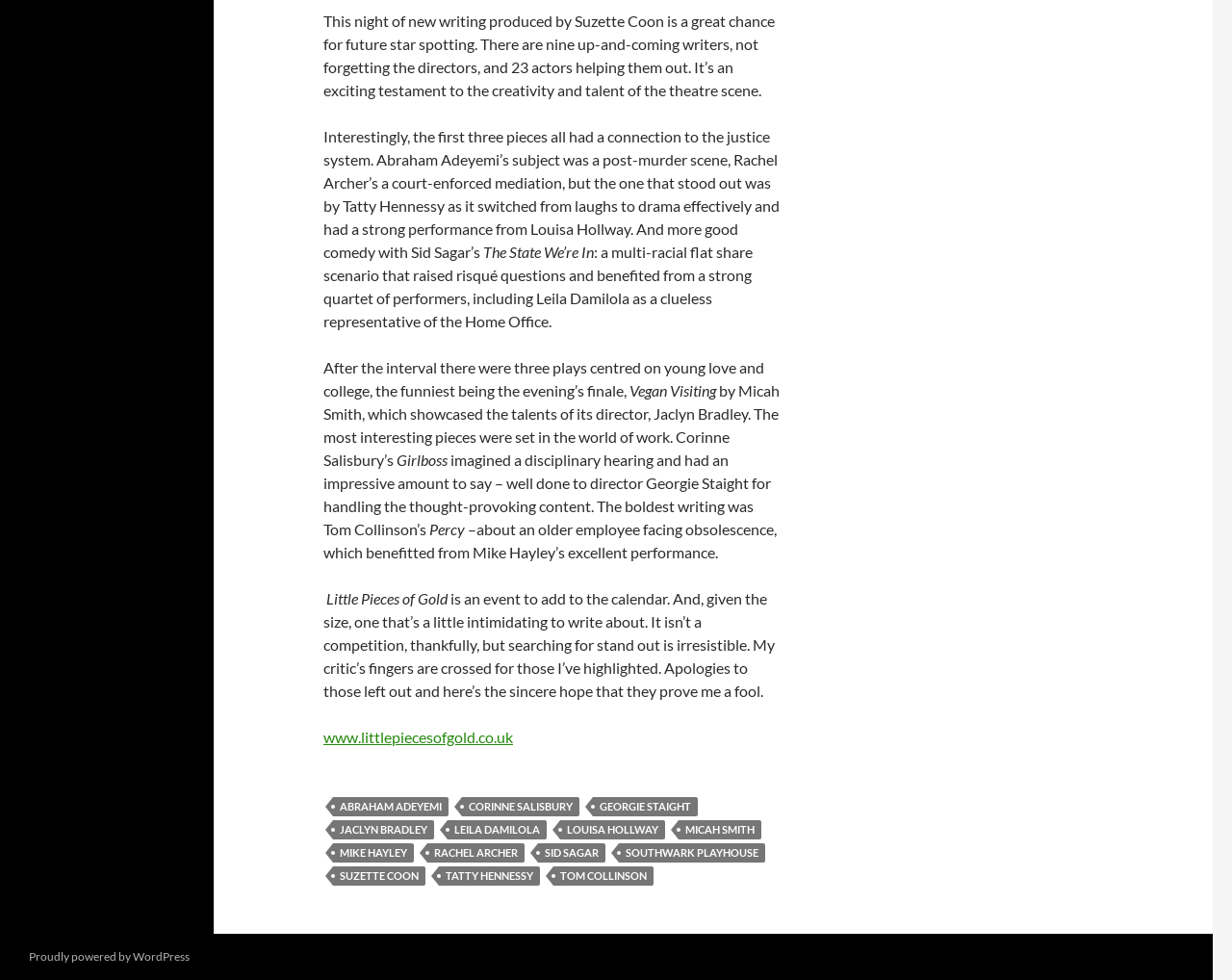Provide the bounding box coordinates of the HTML element this sentence describes: "www.littlepiecesofgold.co.uk".

[0.262, 0.743, 0.416, 0.761]